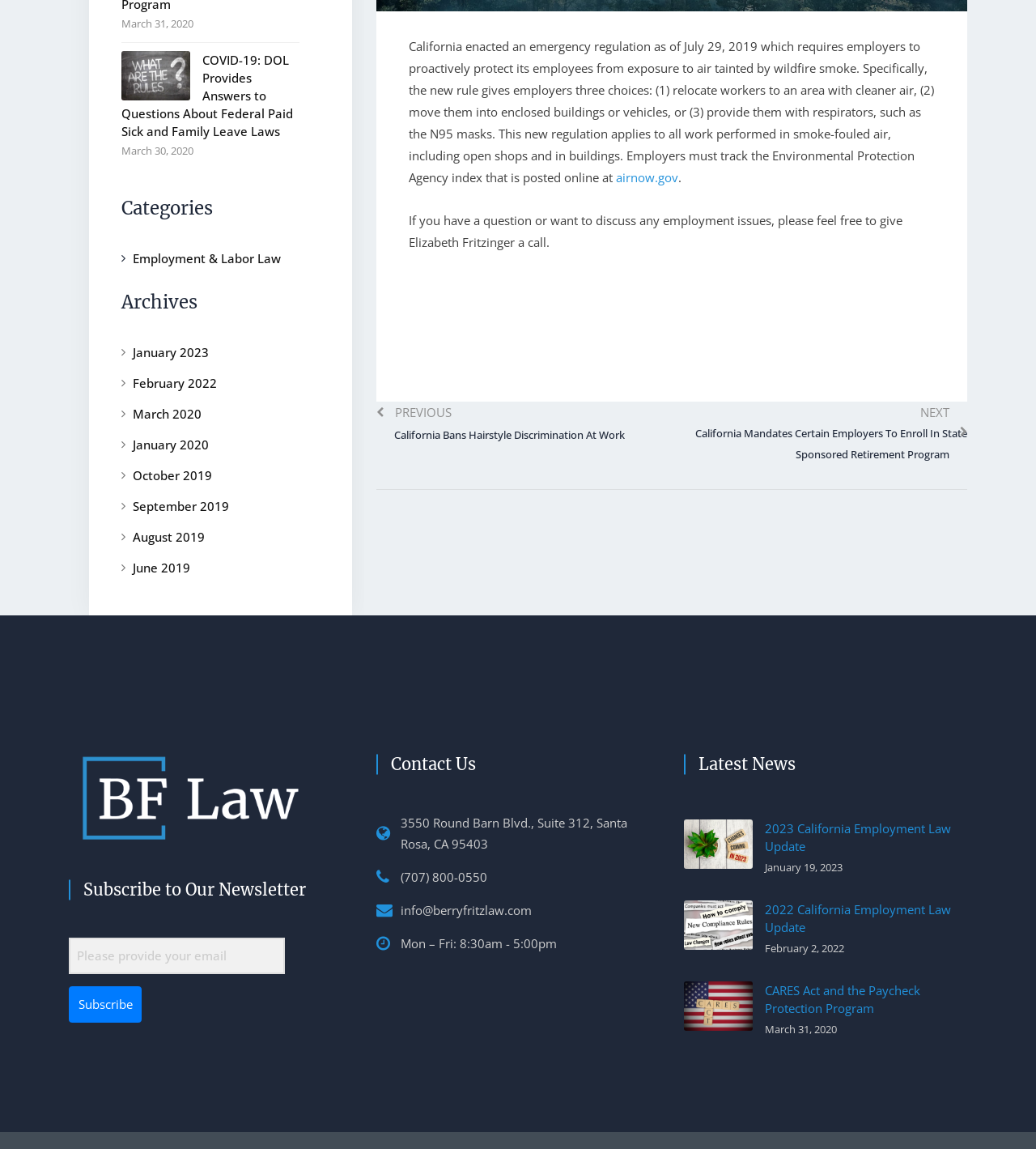Identify the bounding box coordinates of the area that should be clicked in order to complete the given instruction: "Click the 'Contact Us' button". The bounding box coordinates should be four float numbers between 0 and 1, i.e., [left, top, right, bottom].

[0.066, 0.859, 0.137, 0.89]